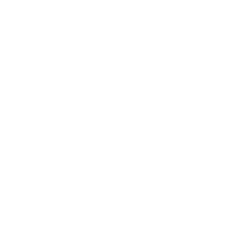Explain the contents of the image with as much detail as possible.

The image depicts a stylized representation of a pull-up assist band, a versatile fitness tool designed to aid in strength training, particularly for pull-ups. This band is ideal for users of various fitness levels, providing the necessary support to help improve form and build strength gradually. It is compact and easily portable, making it convenient for travel, fitting snugly into luggage or briefcases. Whether at home or on the go, this assist band allows for effective workout routines, ensuring that users can maintain their fitness goals anywhere, anytime.